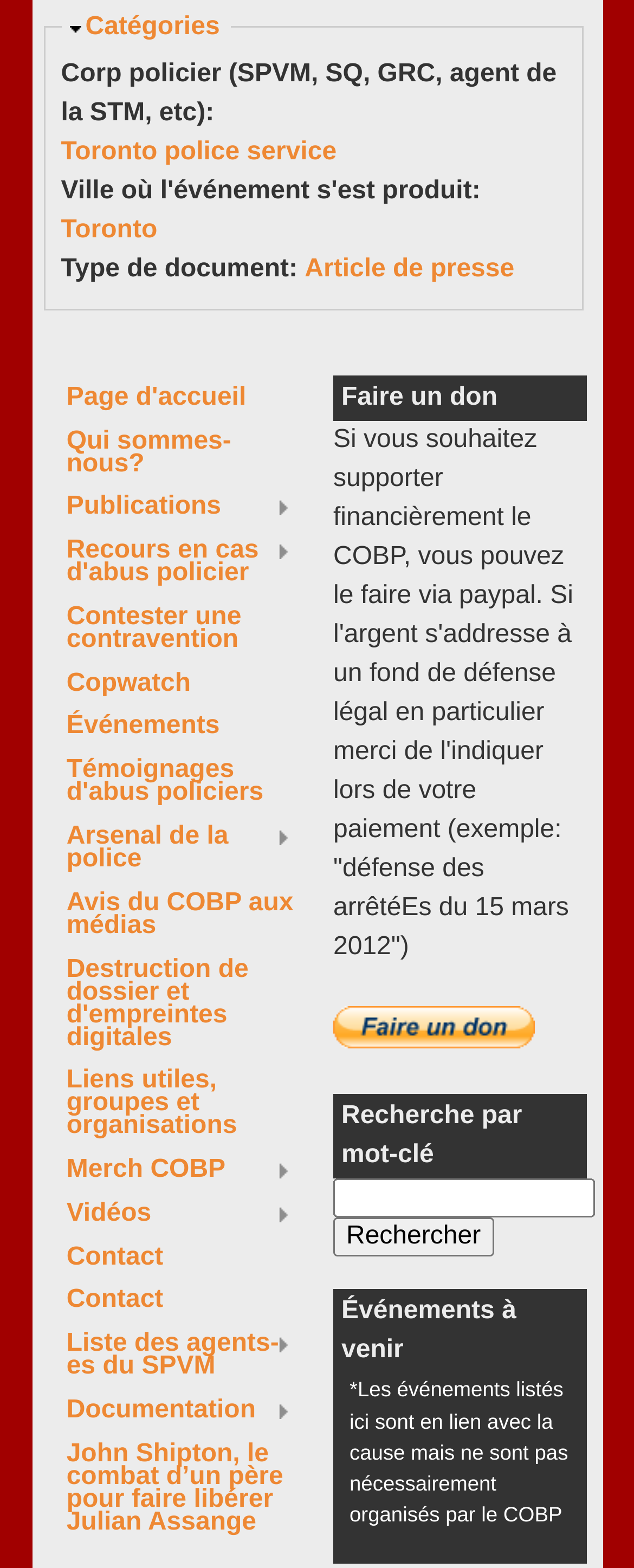Identify the bounding box for the UI element described as: "Avis du COBP aux médias". The coordinates should be four float numbers between 0 and 1, i.e., [left, top, right, bottom].

[0.079, 0.569, 0.491, 0.598]